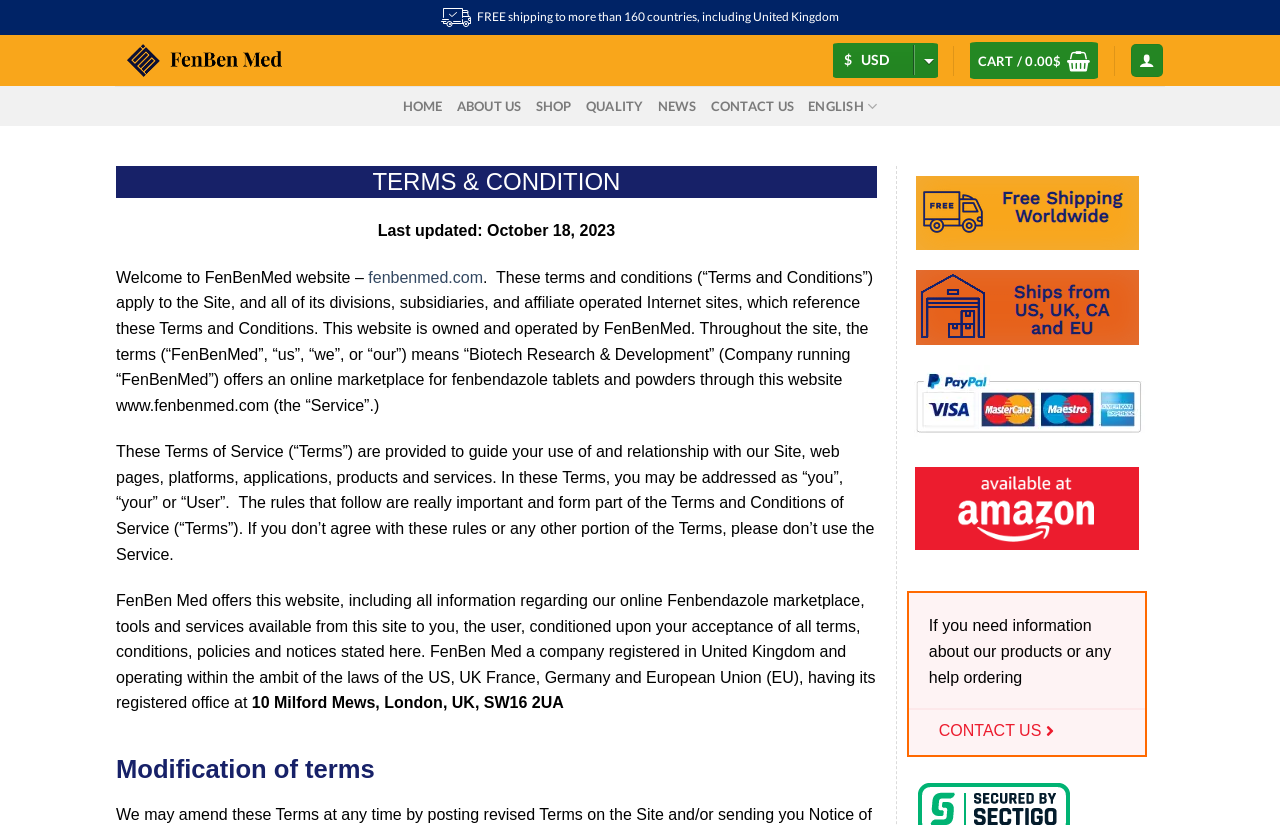Determine the bounding box coordinates of the clickable area required to perform the following instruction: "Click on the FenBen logo". The coordinates should be represented as four float numbers between 0 and 1: [left, top, right, bottom].

[0.09, 0.042, 0.246, 0.104]